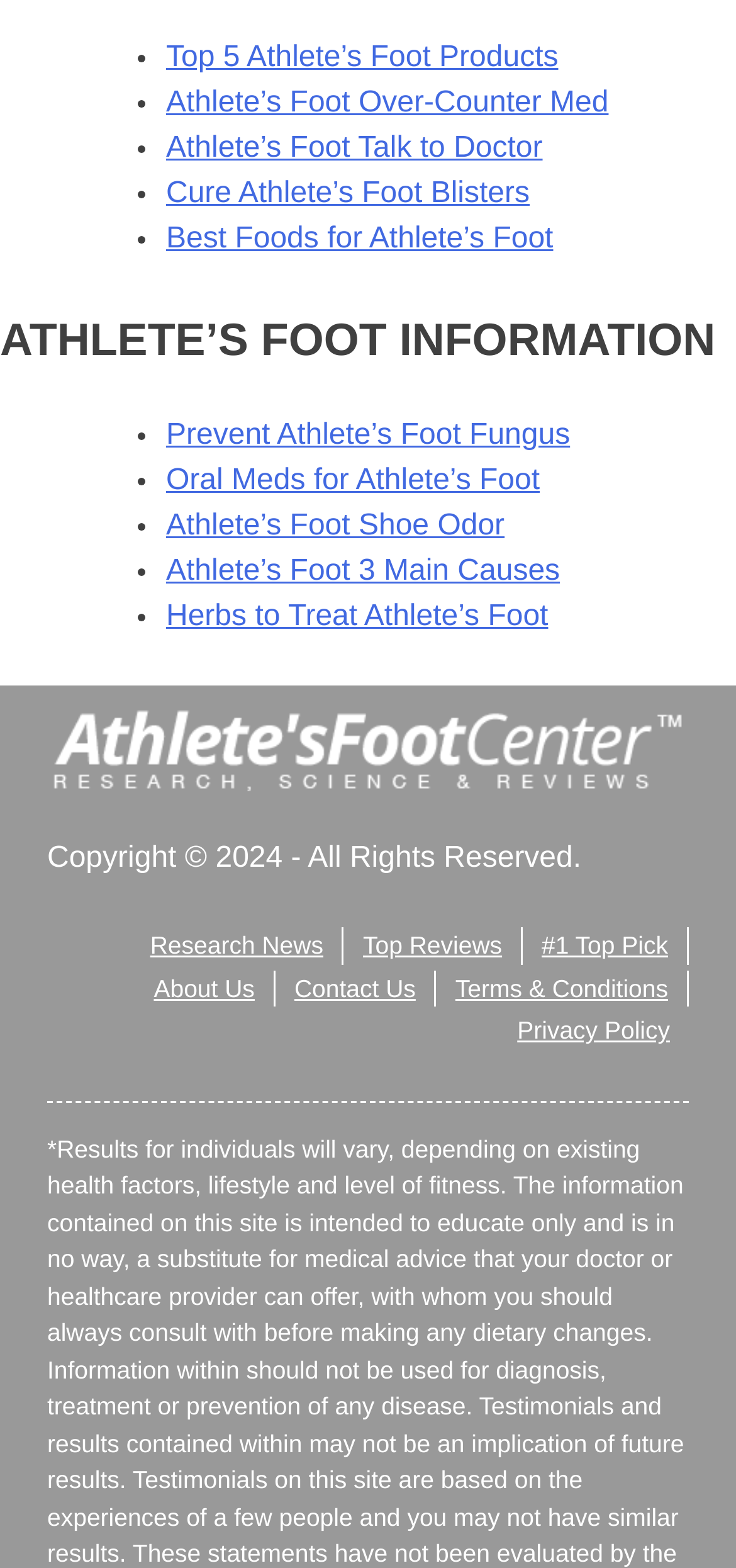Please specify the coordinates of the bounding box for the element that should be clicked to carry out this instruction: "Read about Prevent Athlete’s Foot Fungus". The coordinates must be four float numbers between 0 and 1, formatted as [left, top, right, bottom].

[0.226, 0.267, 0.775, 0.288]